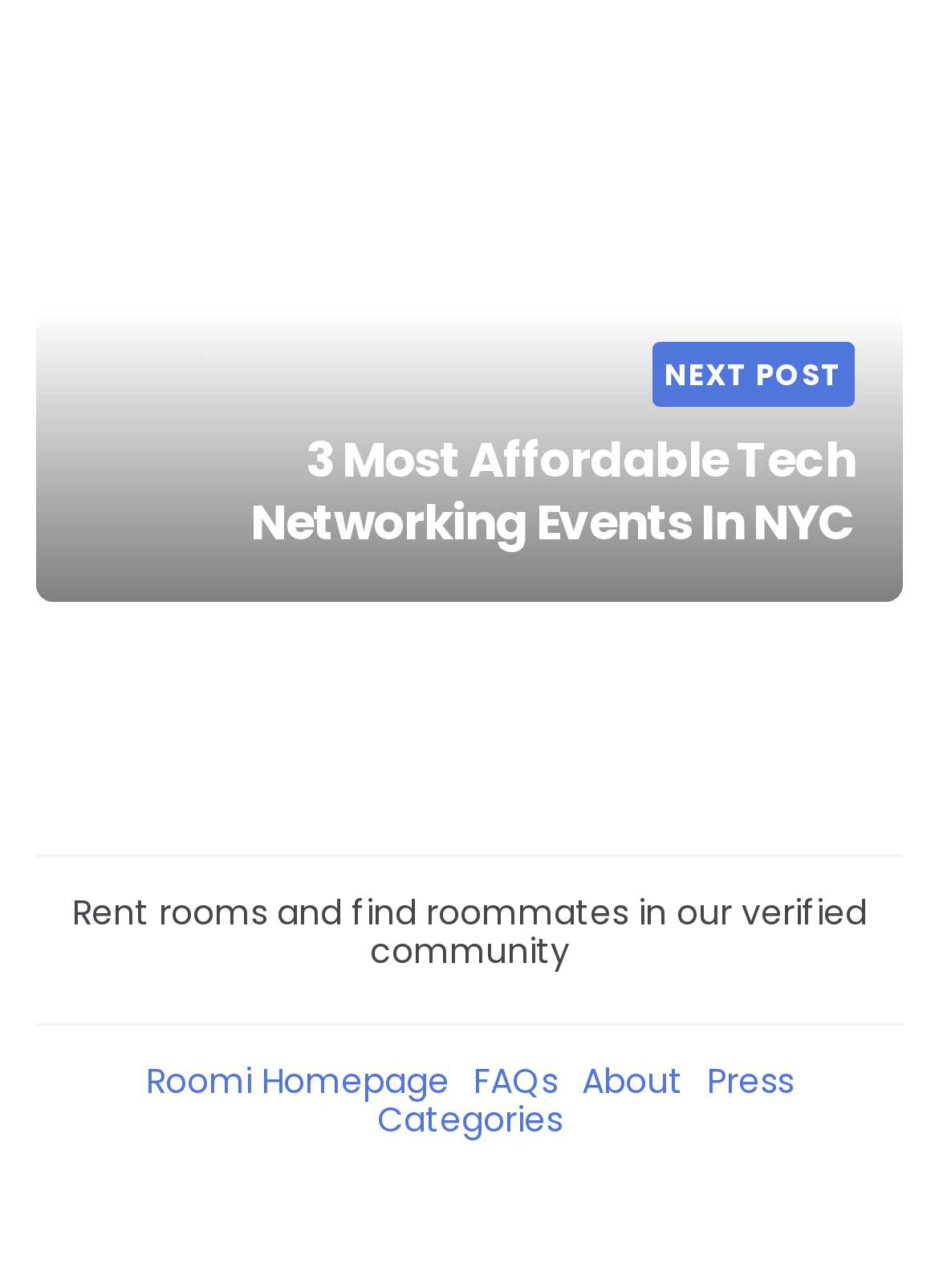Identify the bounding box for the described UI element. Provide the coordinates in (top-left x, top-left y, bottom-right x, bottom-right y) format with values ranging from 0 to 1: Roomi Homepage

[0.155, 0.821, 0.478, 0.858]